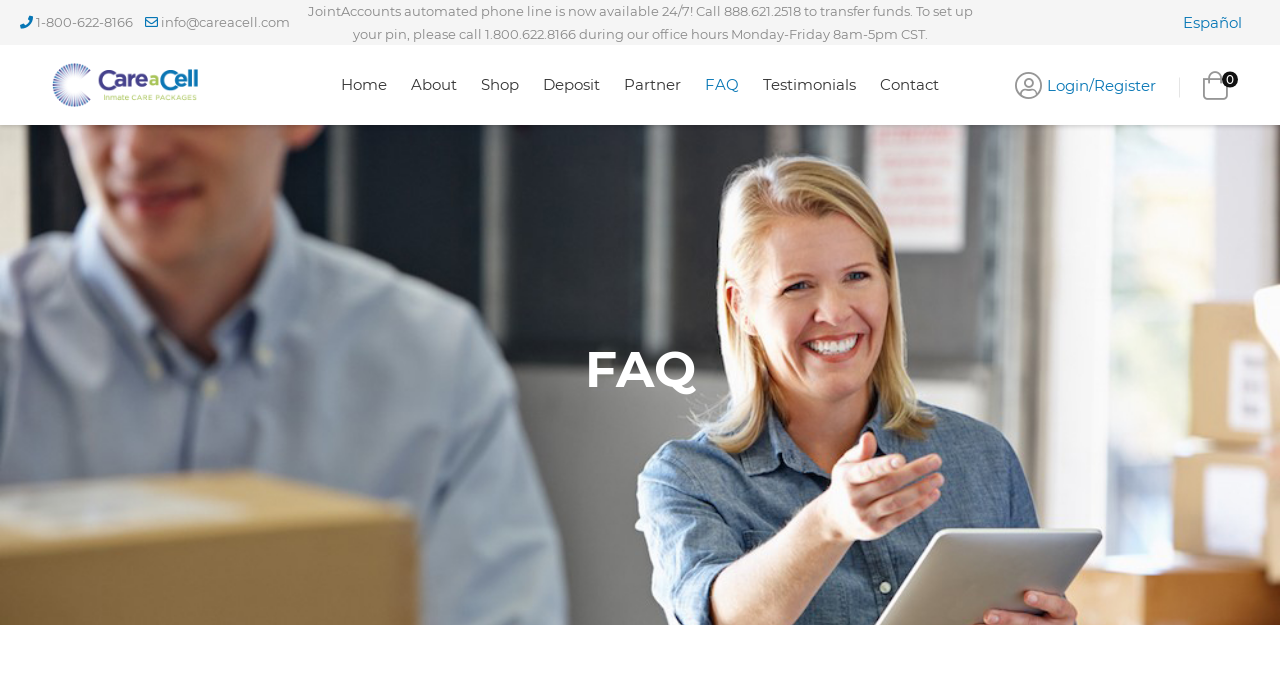Give a complete and precise description of the webpage's appearance.

The webpage is about JointAccounts, with a prominent logo image located at the top left corner. Below the logo, there are three links: a phone number "1-800-622-8166", a separator, and an email address "info@careacell.com". 

To the right of these links, there is a paragraph of text that announces the availability of a 24/7 automated phone line for transferring funds and setting up a pin. 

At the top right corner, there is a link to switch the language to "Español". 

The main navigation menu is located below the logo, with links to "Home", "About", "Shop", "Deposit", "Partner", "FAQ", "Testimonials", "Contact", and "Login/Register" from left to right. 

Further down the page, there is a heading titled "FAQ" located near the middle of the page.